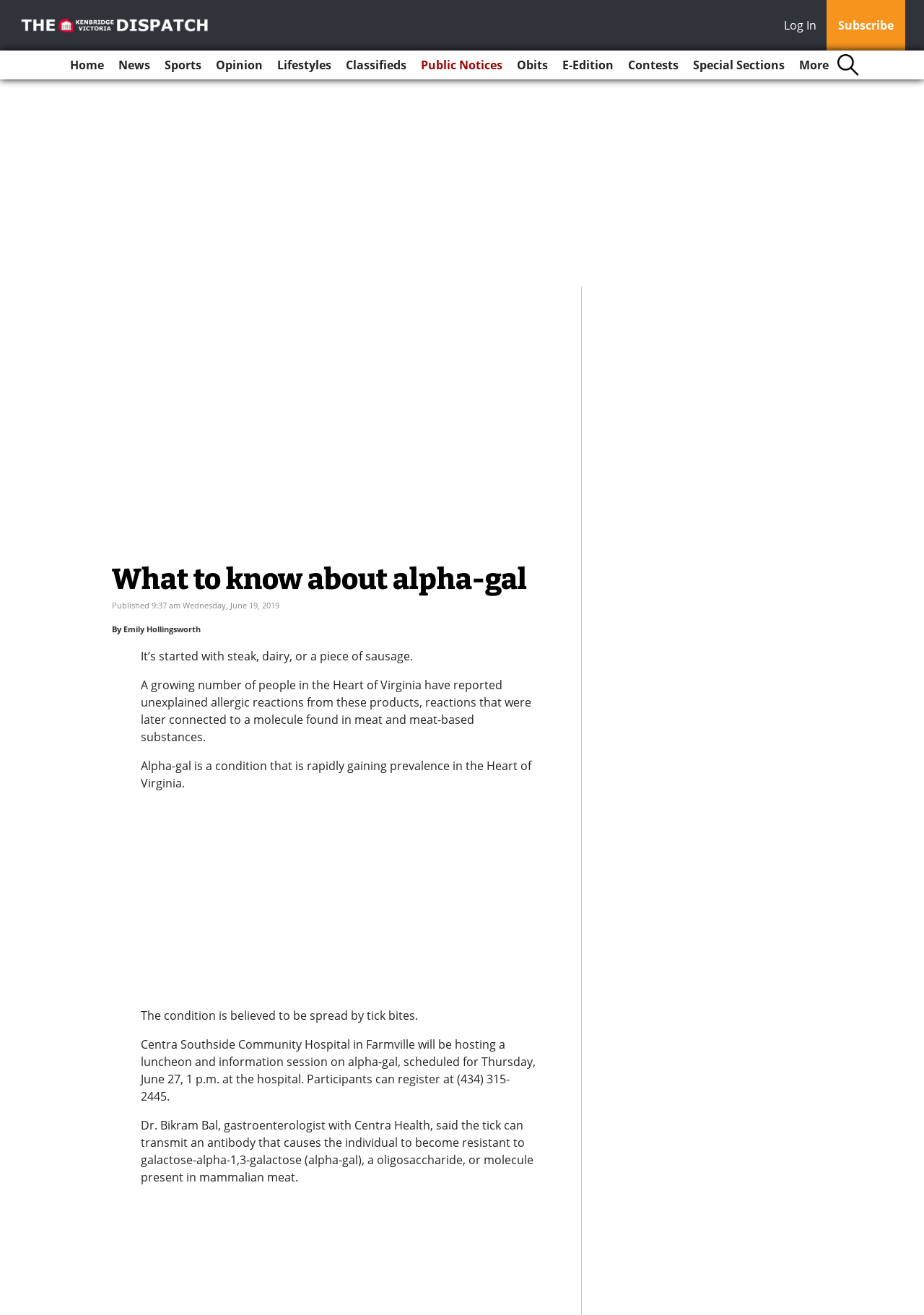Please mark the bounding box coordinates of the area that should be clicked to carry out the instruction: "Read the article by Emily Hollingsworth".

[0.134, 0.474, 0.217, 0.483]